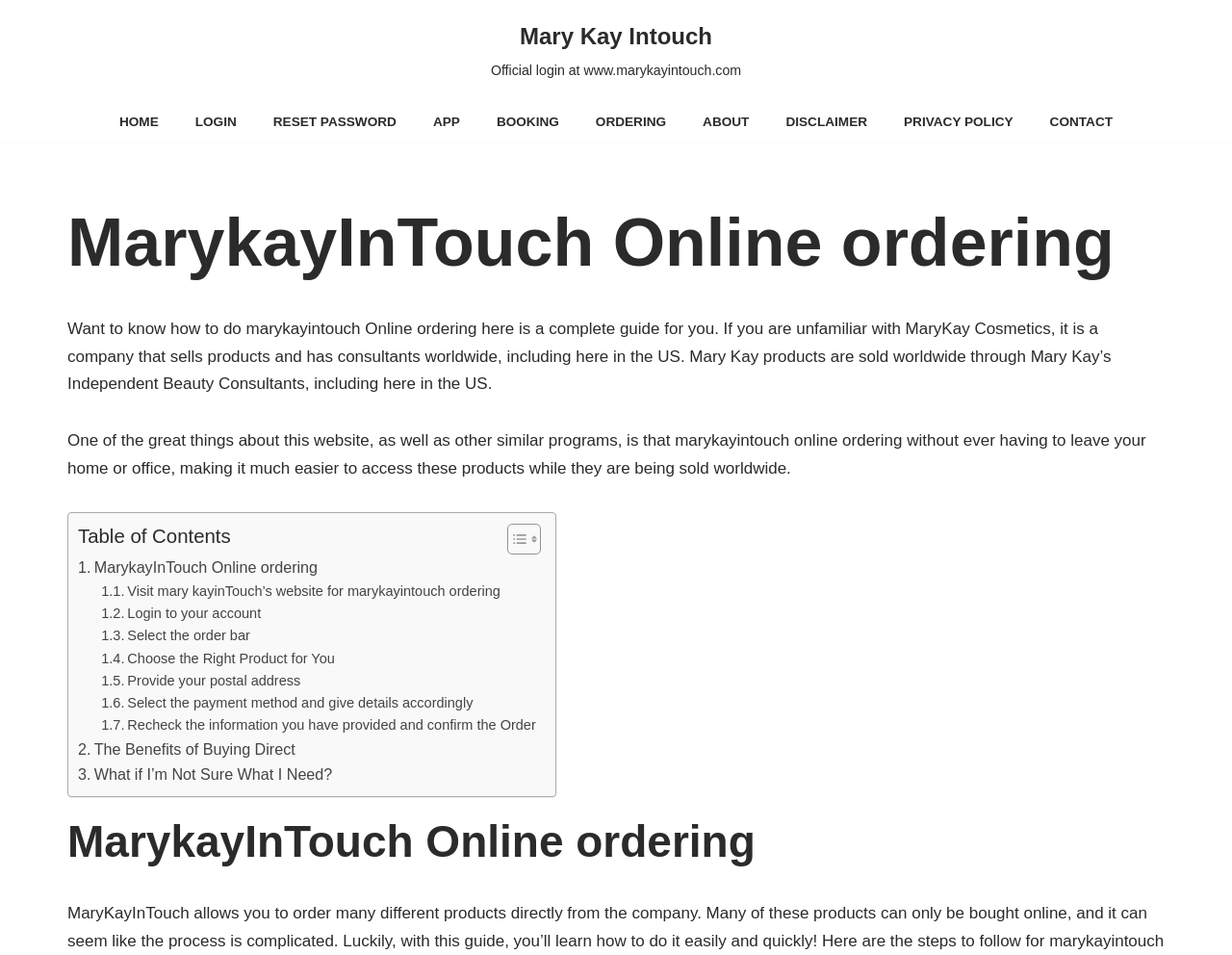Can you show the bounding box coordinates of the region to click on to complete the task described in the instruction: "Click on the 'Visit mary kayinTouch’s website for marykayintouch ordering' link"?

[0.082, 0.608, 0.406, 0.631]